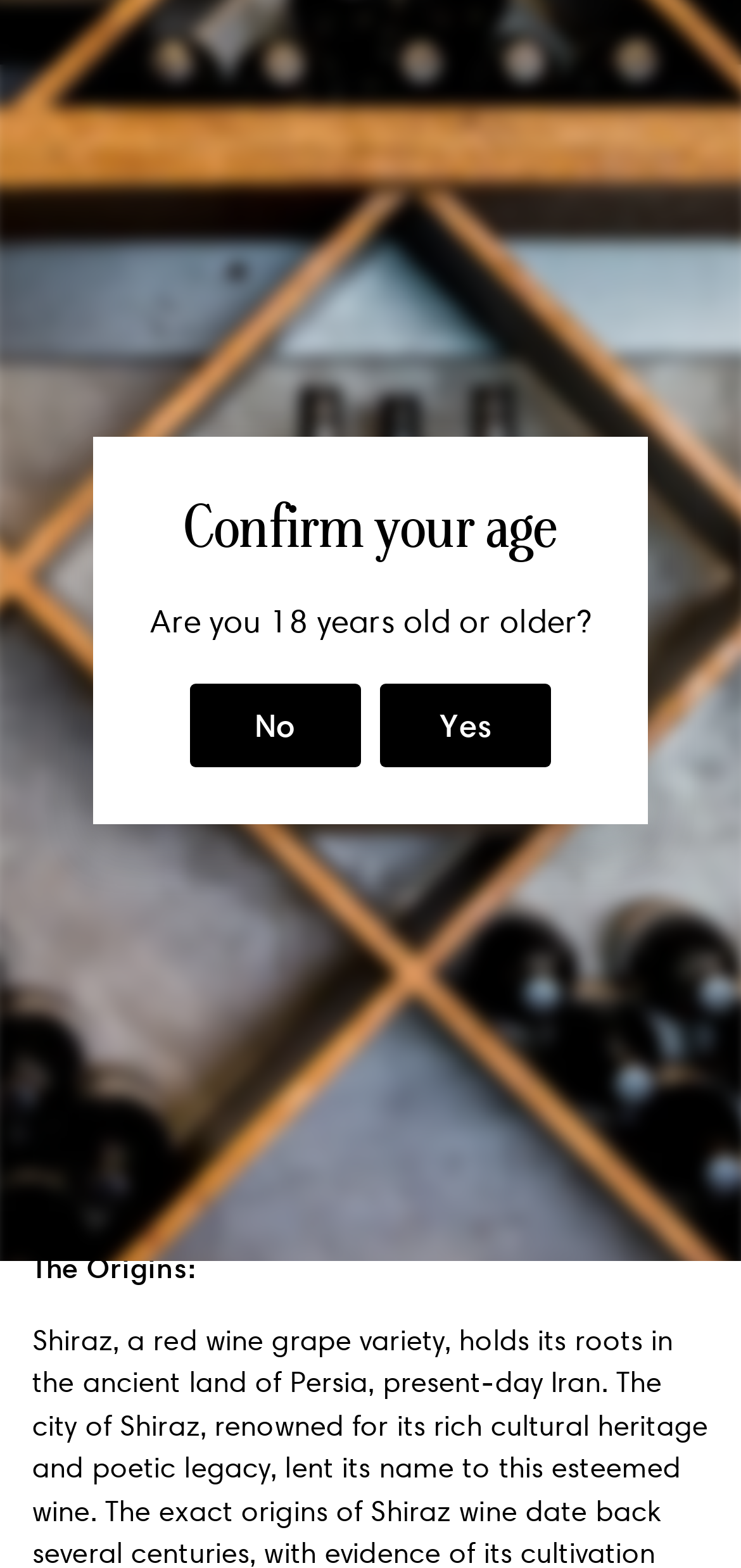Provide the bounding box coordinates of the UI element that matches the description: "Search".

[0.641, 0.06, 0.762, 0.131]